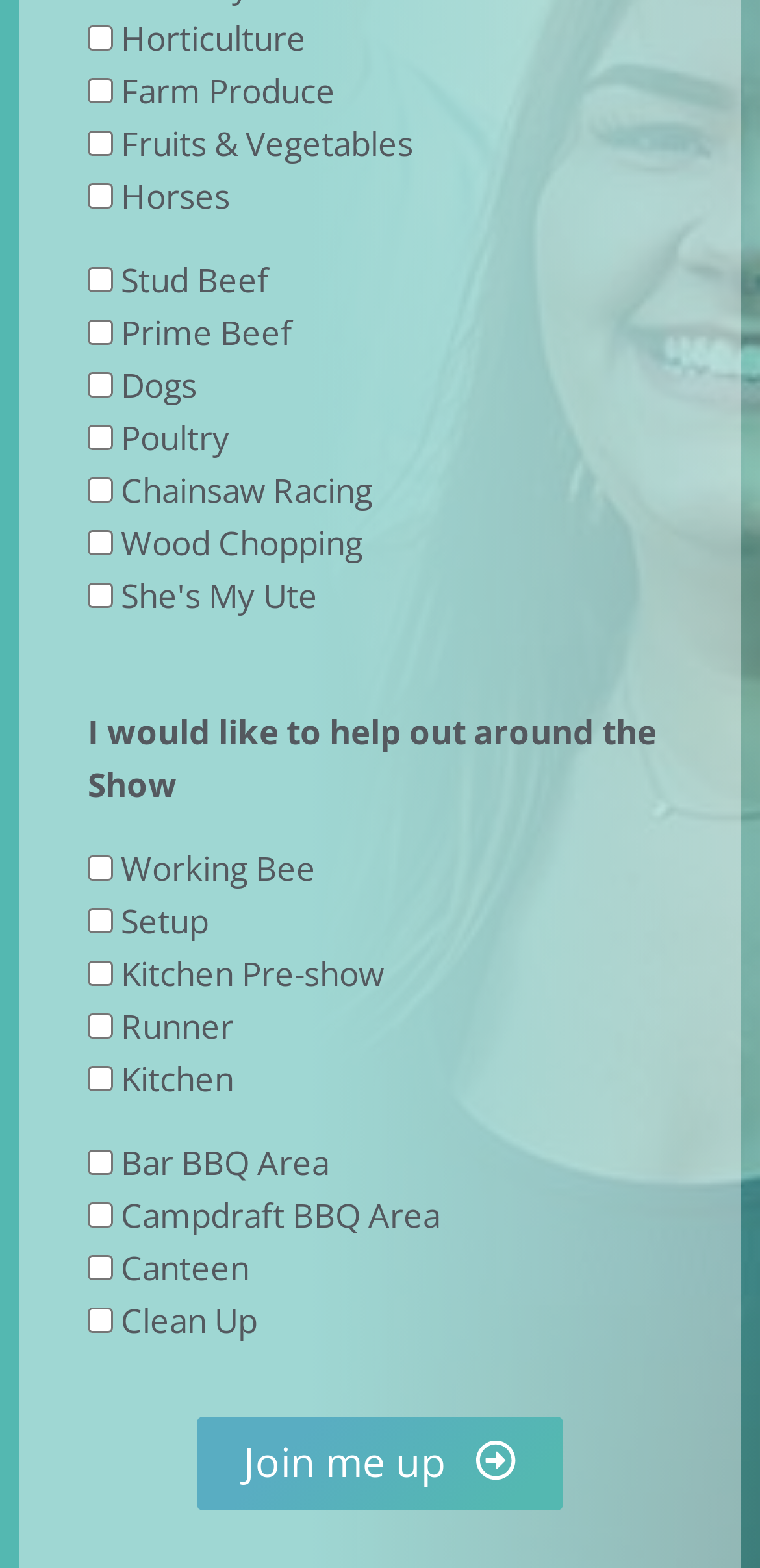Please identify the bounding box coordinates of the element on the webpage that should be clicked to follow this instruction: "Check Working Bee". The bounding box coordinates should be given as four float numbers between 0 and 1, formatted as [left, top, right, bottom].

[0.115, 0.545, 0.149, 0.562]